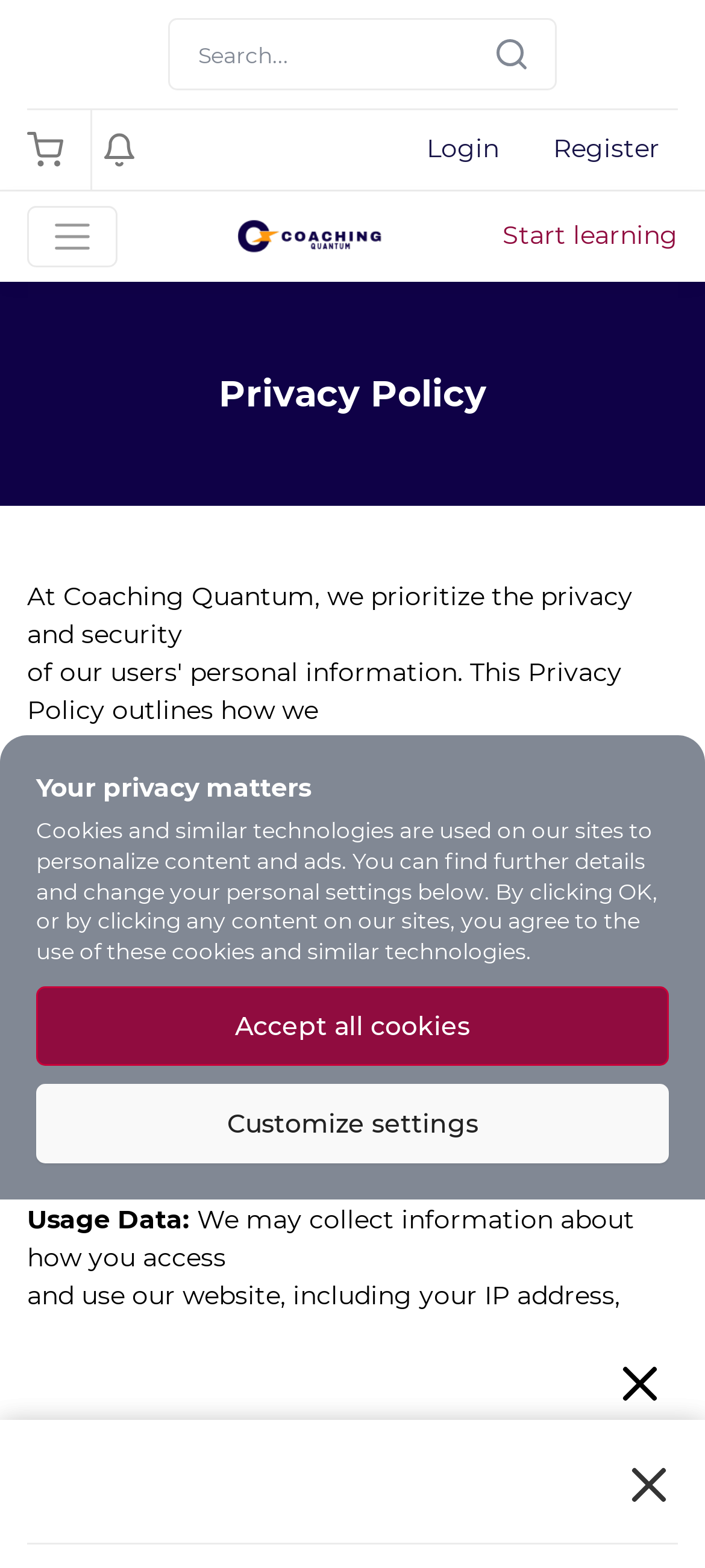What is the focus of the Coaching Quantum privacy policy?
Refer to the image and answer the question using a single word or phrase.

User privacy and security